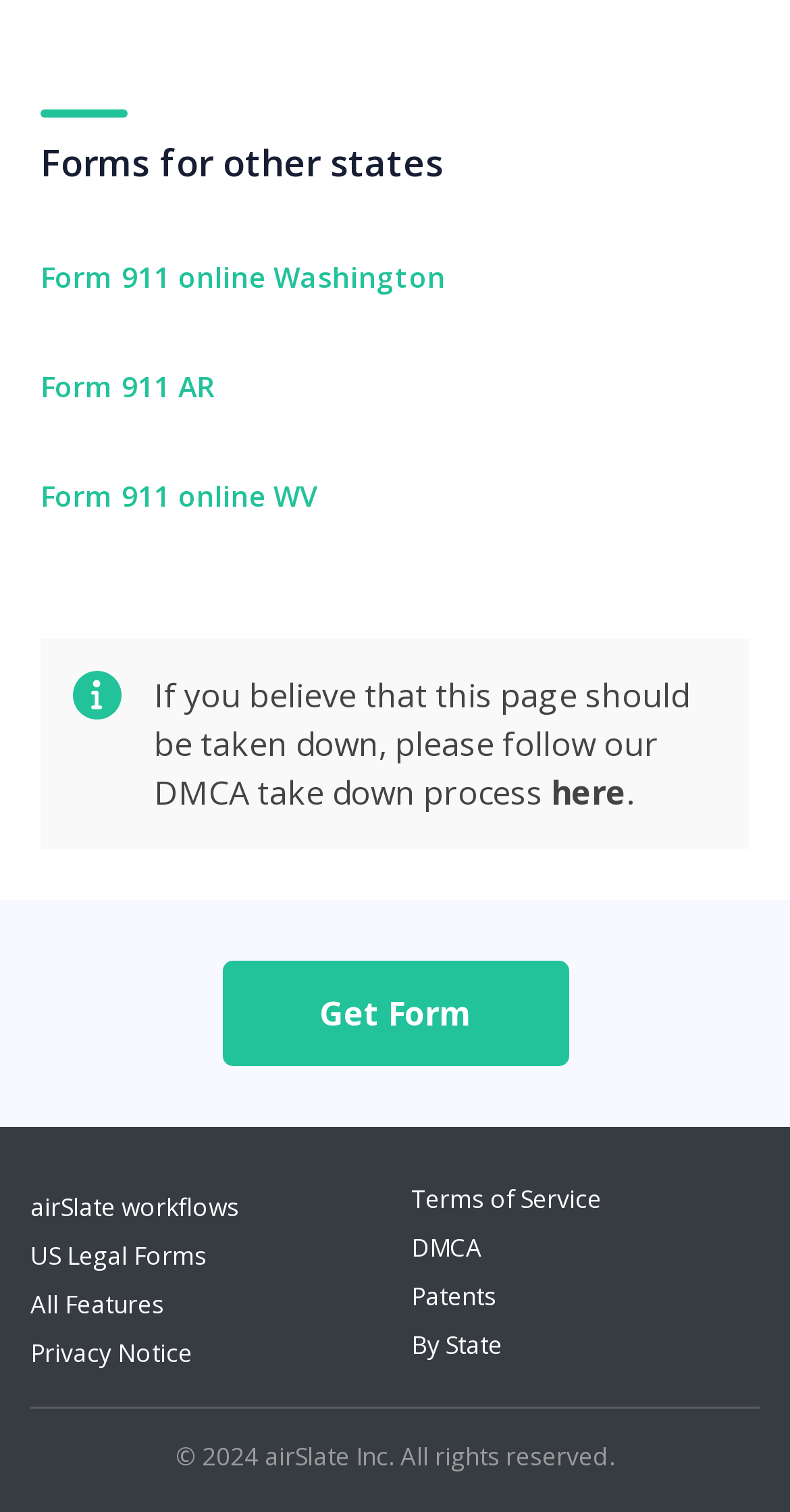What is the purpose of the 'Get Form' button?
Look at the image and respond with a one-word or short-phrase answer.

To download a form